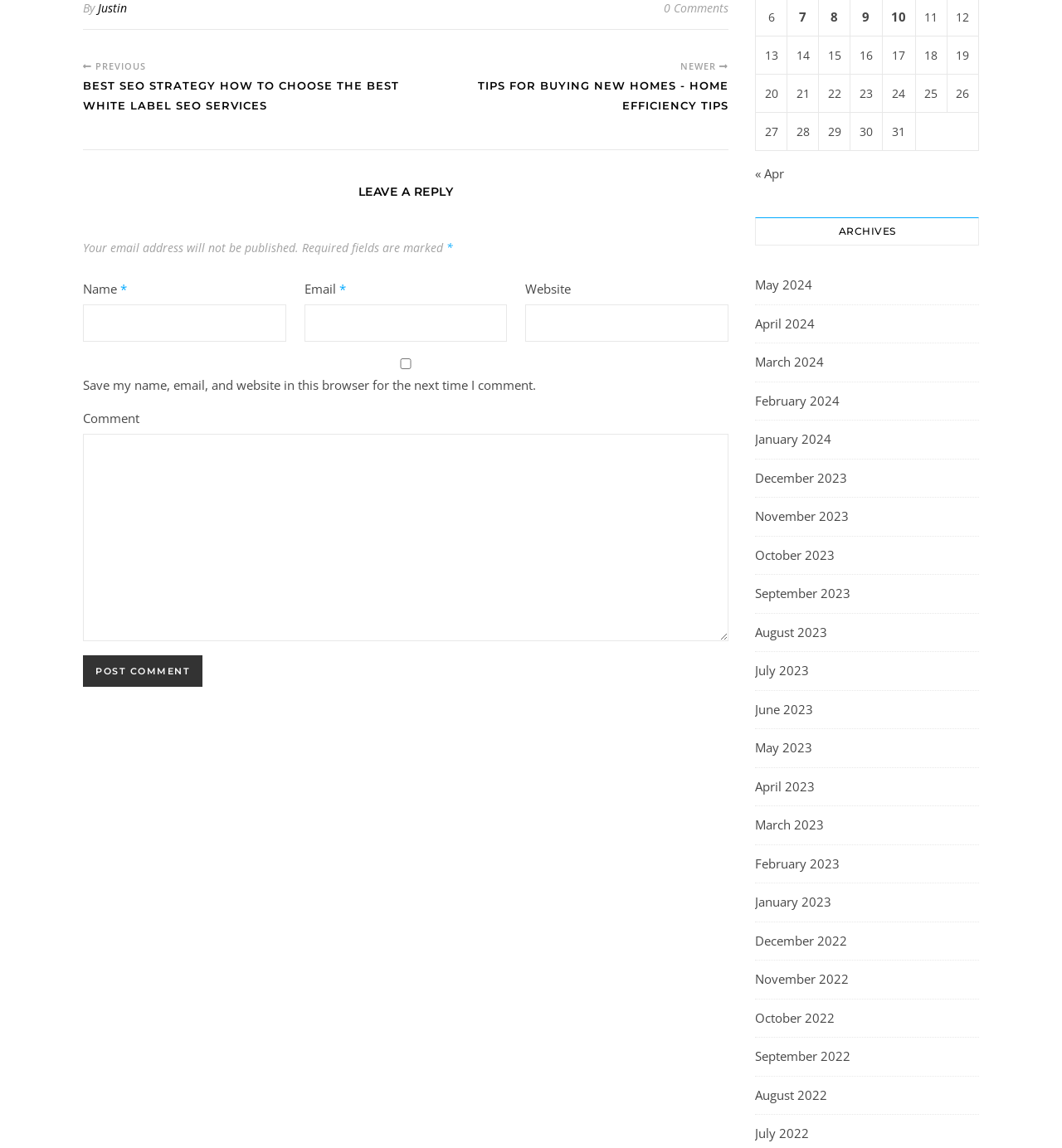Determine the bounding box of the UI element mentioned here: "May 2024". The coordinates must be in the format [left, top, right, bottom] with values ranging from 0 to 1.

[0.711, 0.237, 0.765, 0.26]